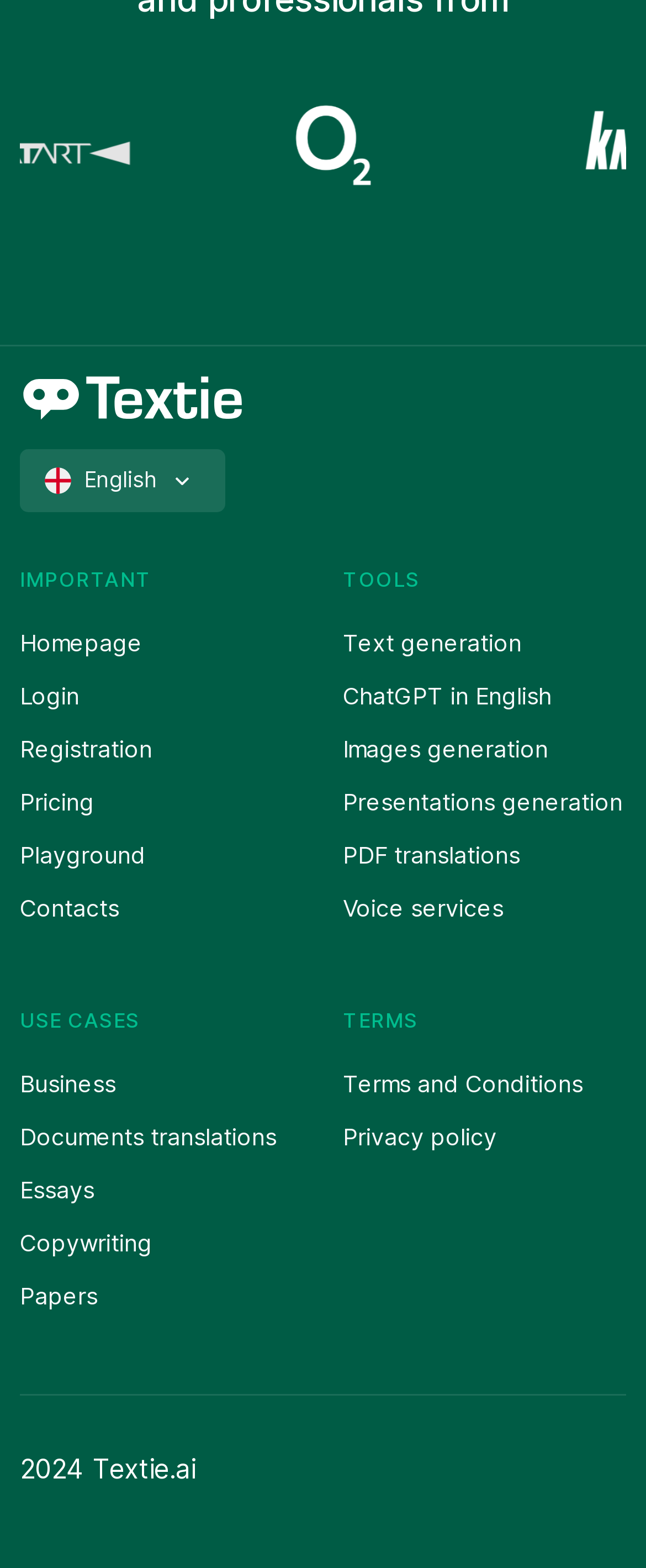Please specify the bounding box coordinates of the area that should be clicked to accomplish the following instruction: "Go to Homepage". The coordinates should consist of four float numbers between 0 and 1, i.e., [left, top, right, bottom].

[0.031, 0.401, 0.221, 0.419]